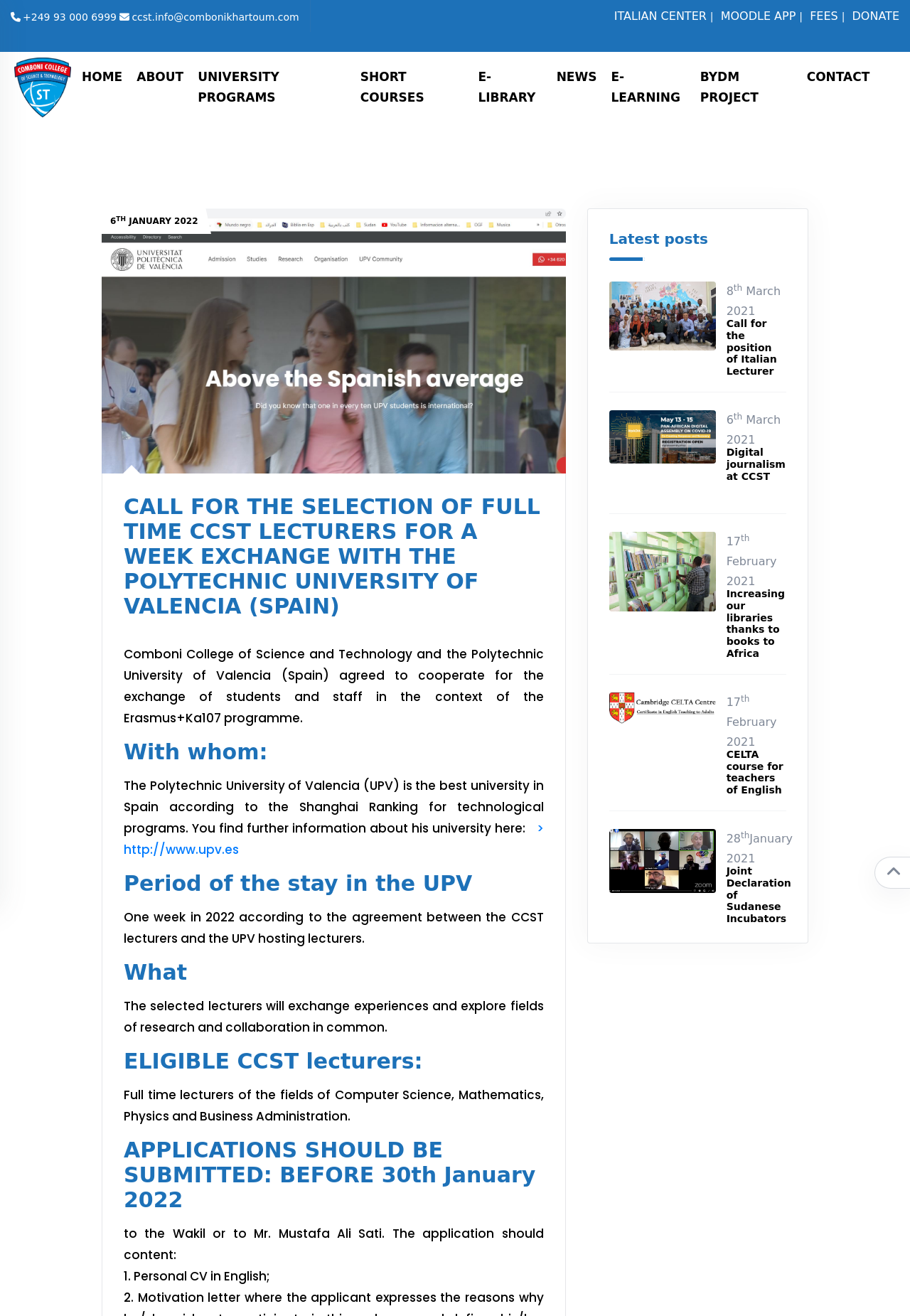Given the element description "parent_node: 6TH JANUARY 2022" in the screenshot, predict the bounding box coordinates of that UI element.

[0.112, 0.158, 0.622, 0.36]